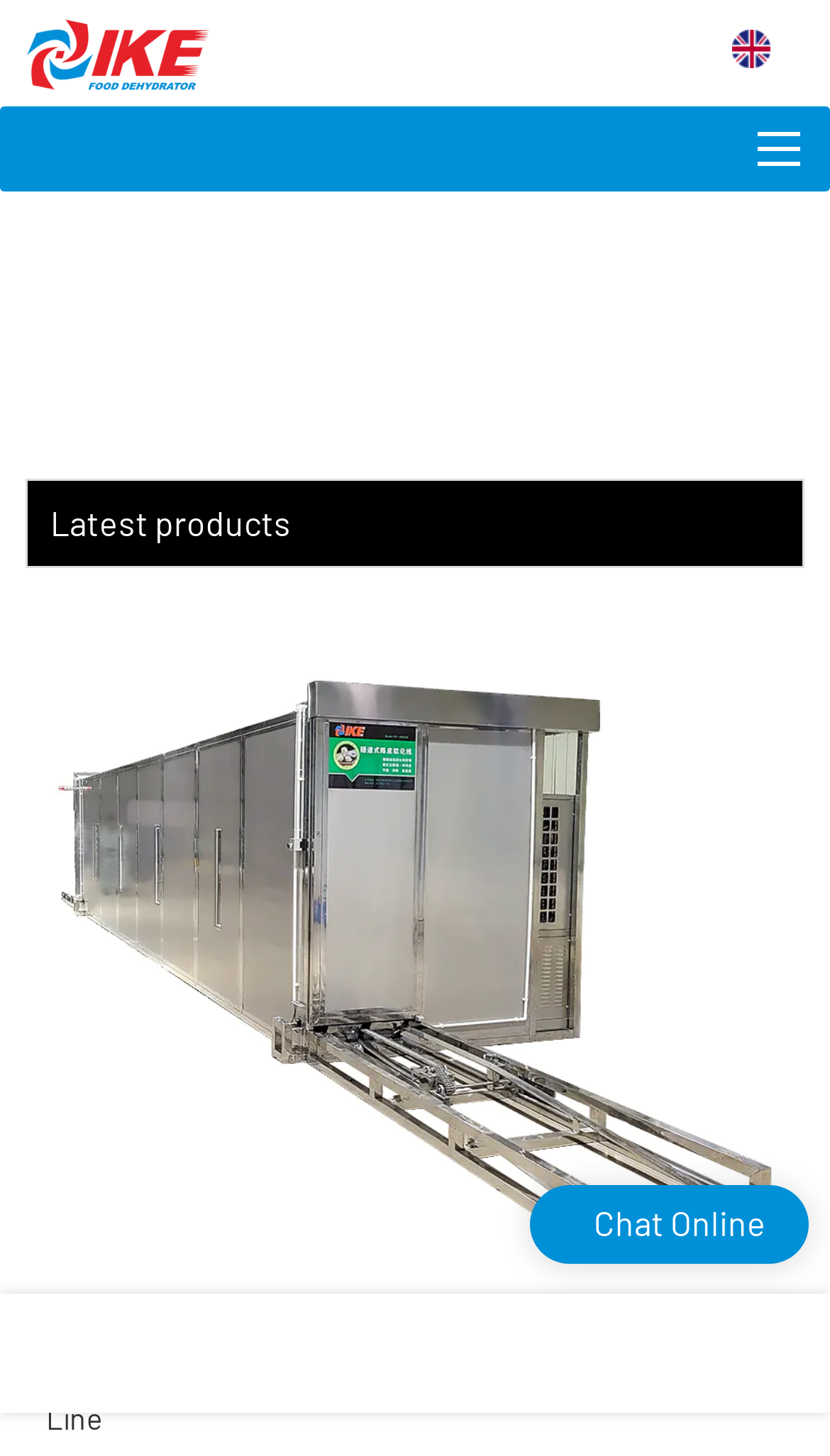What is the category of the latest products?
Look at the image and answer with only one word or phrase.

Food Machinery